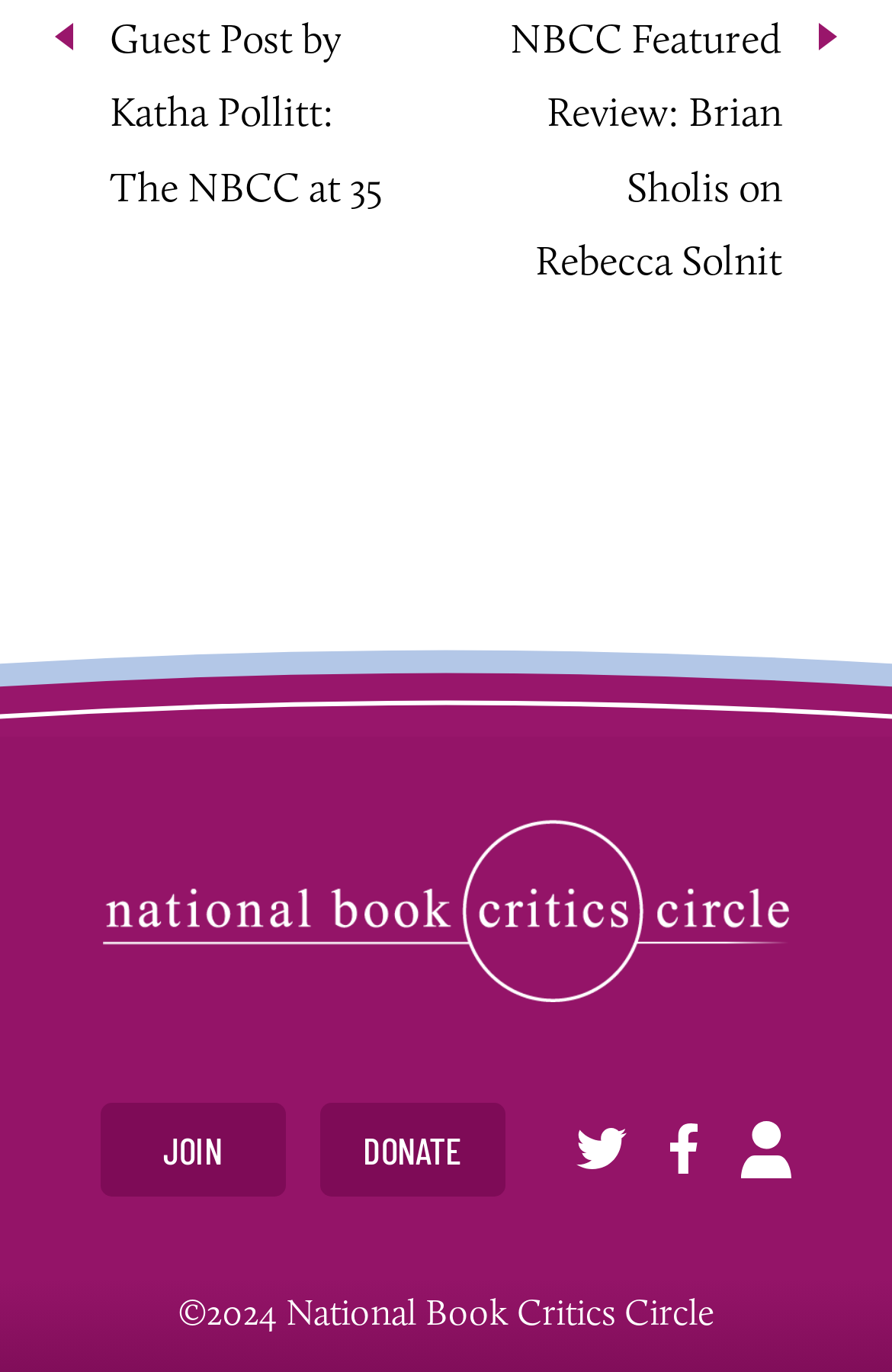Find the coordinates for the bounding box of the element with this description: "alt="National Book Critics Circle"".

[0.115, 0.698, 0.885, 0.74]